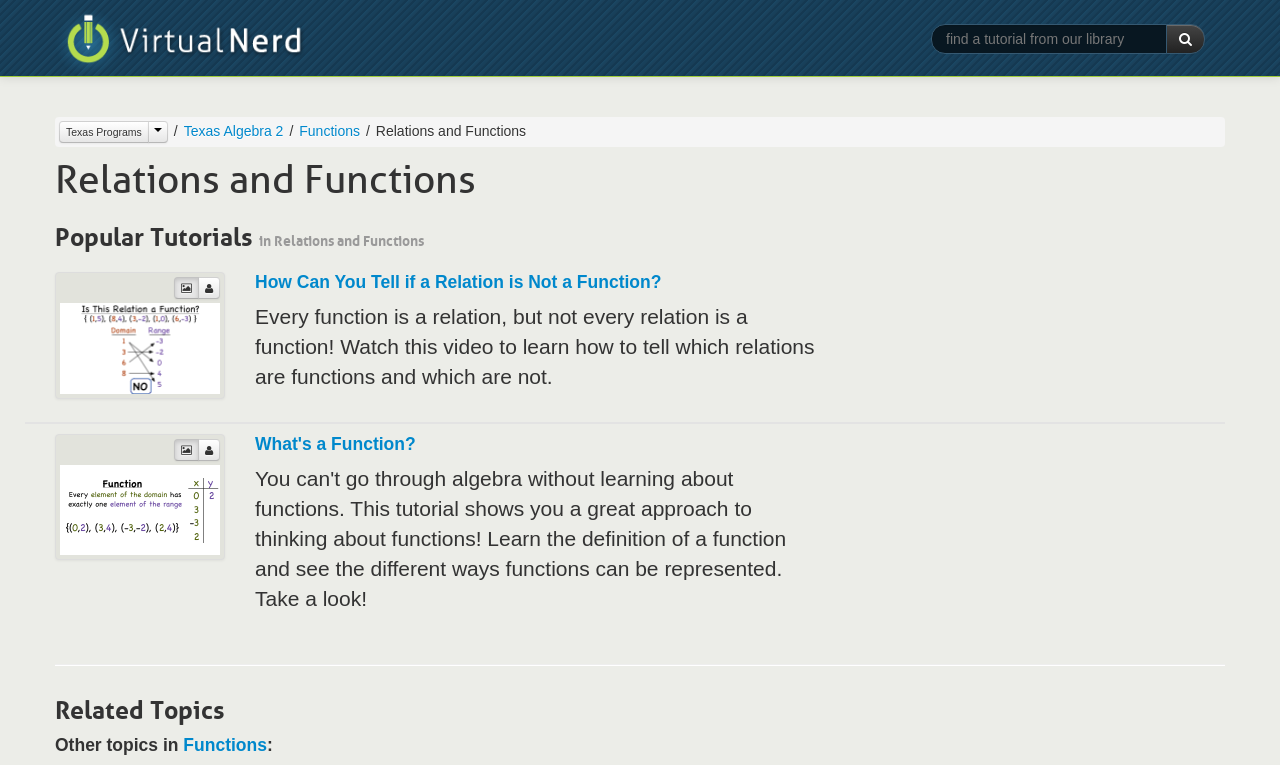What is the purpose of the buttons with '' and '' icons? Using the information from the screenshot, answer with a single word or phrase.

Video control